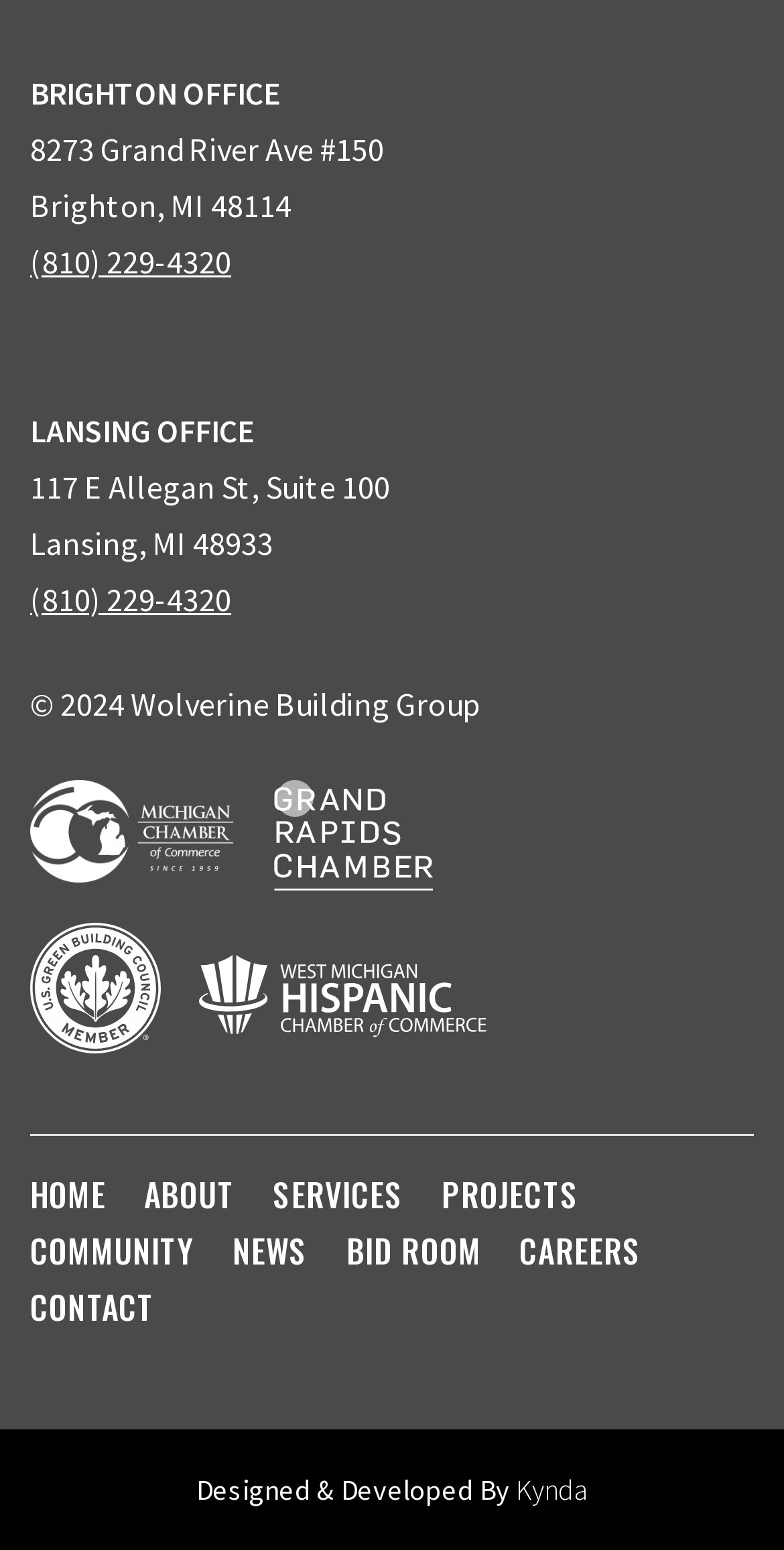Please give a succinct answer to the question in one word or phrase:
How many membership logos are displayed?

4